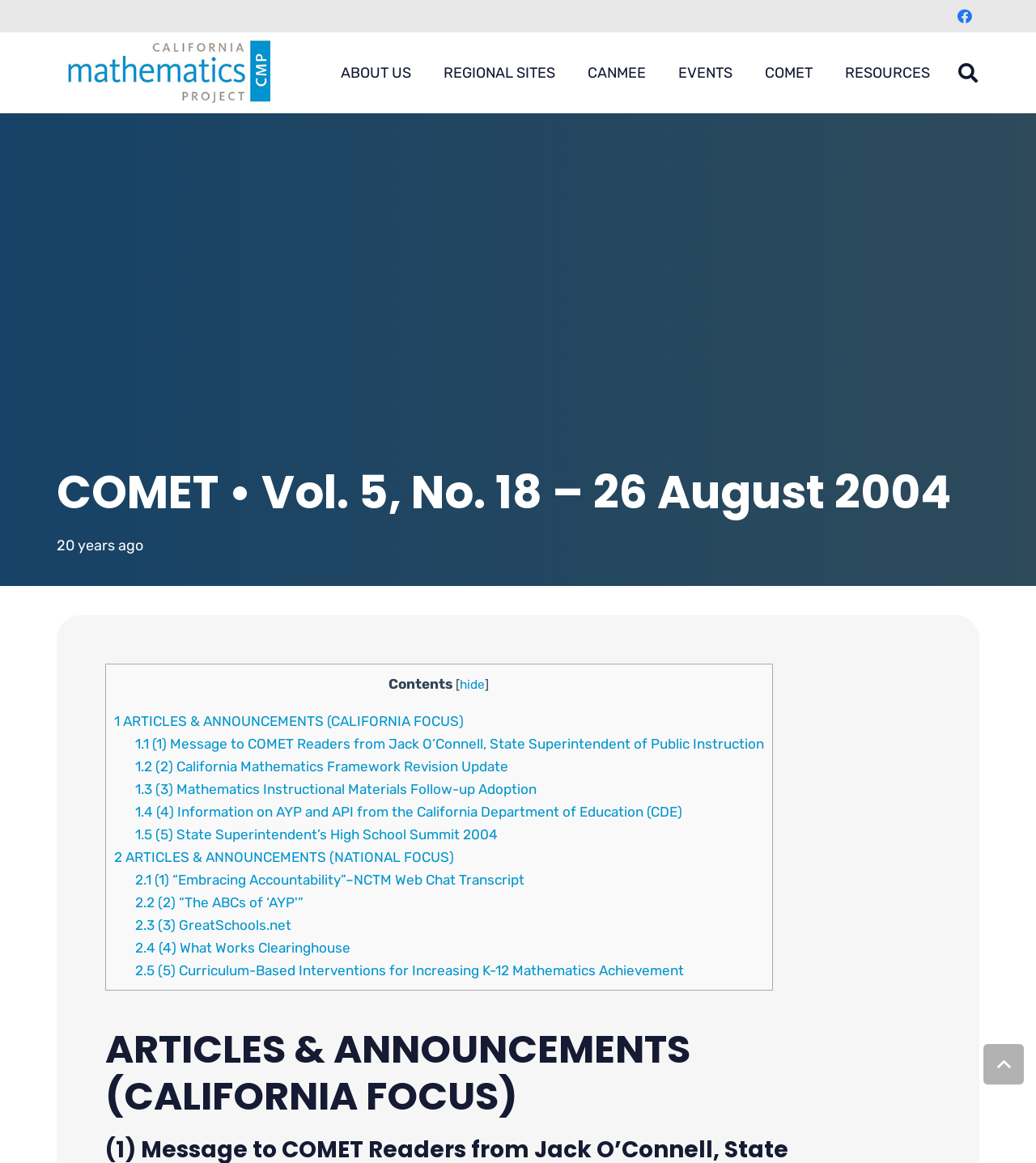Carefully examine the image and provide an in-depth answer to the question: How many sections are there in the content area?

I examined the content area of the webpage and found two sections, which are 'ARTICLES & ANNOUNCEMENTS (CALIFORNIA FOCUS)' and 'ARTICLES & ANNOUNCEMENTS (NATIONAL FOCUS)'. There are 2 sections in total.